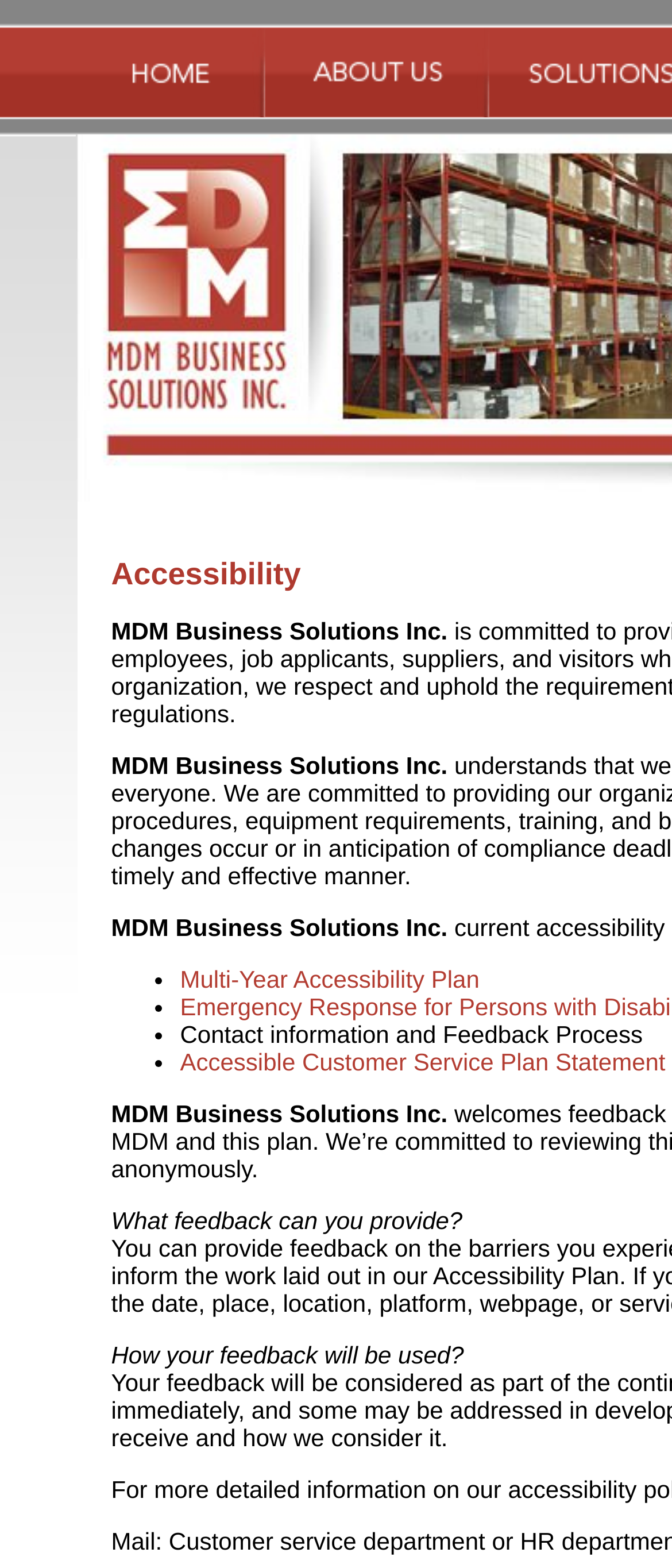Refer to the element description Accessible Customer Service Plan Statement and identify the corresponding bounding box in the screenshot. Format the coordinates as (top-left x, top-left y, bottom-right x, bottom-right y) with values in the range of 0 to 1.

[0.268, 0.668, 0.99, 0.686]